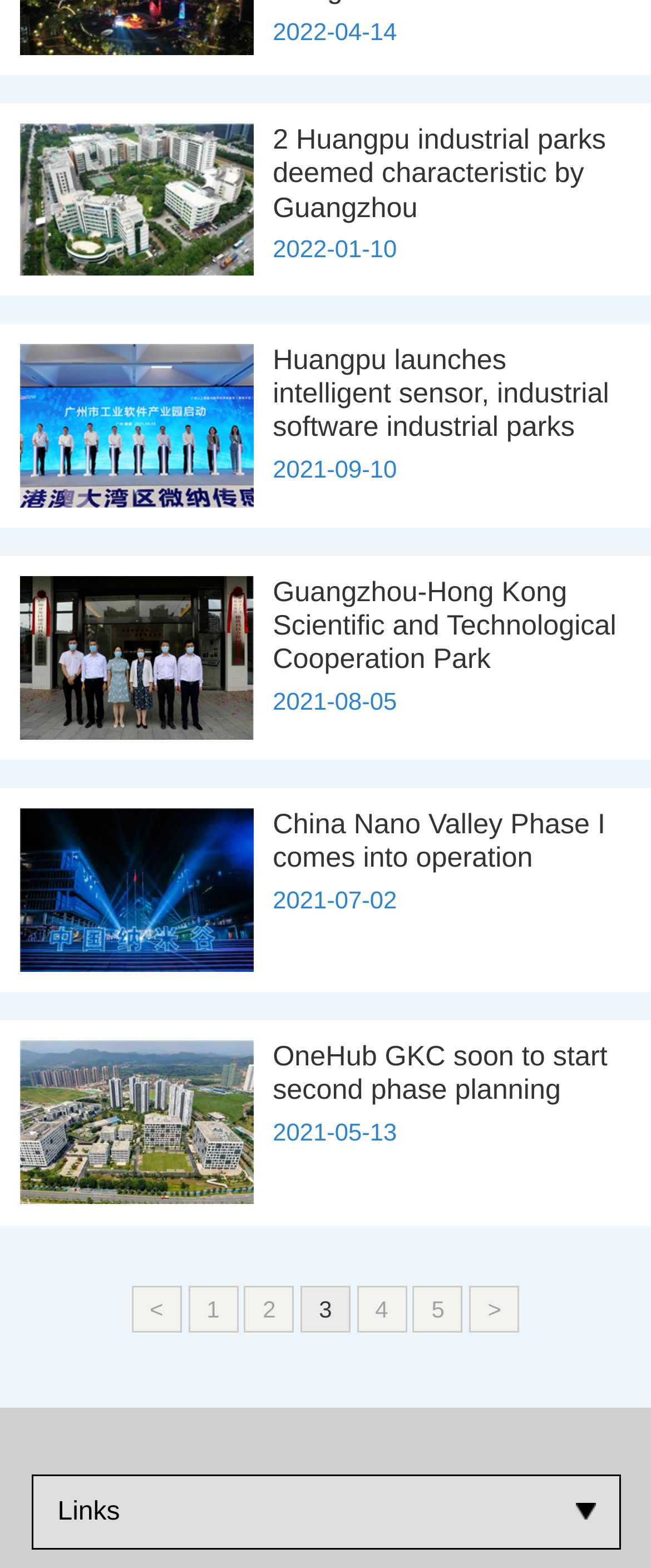Given the description of the UI element: "1", predict the bounding box coordinates in the form of [left, top, right, bottom], with each value being a float between 0 and 1.

[0.289, 0.82, 0.365, 0.849]